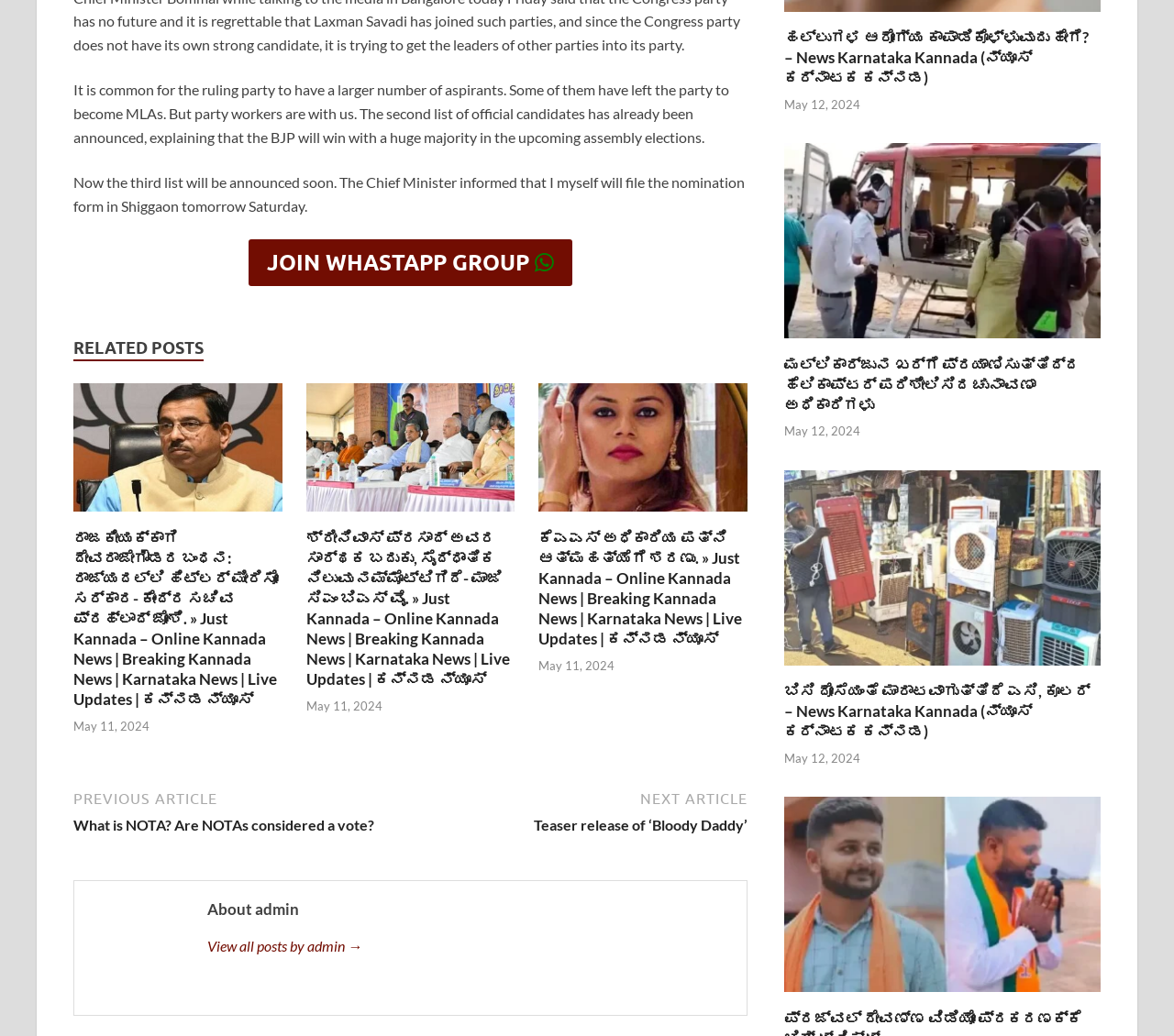Specify the bounding box coordinates (top-left x, top-left y, bottom-right x, bottom-right y) of the UI element in the screenshot that matches this description: HOME

None